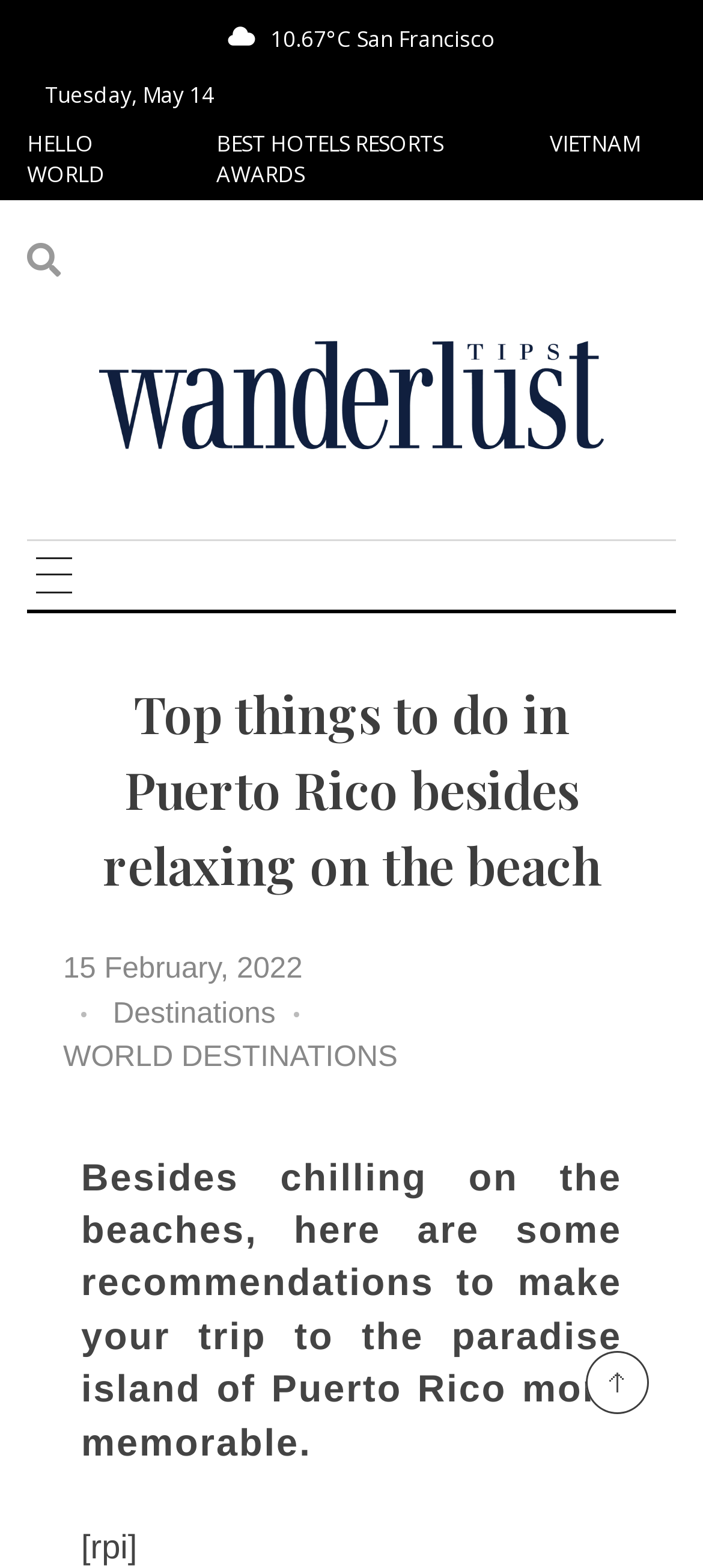Please answer the following question using a single word or phrase: What is the name of the logo?

logo